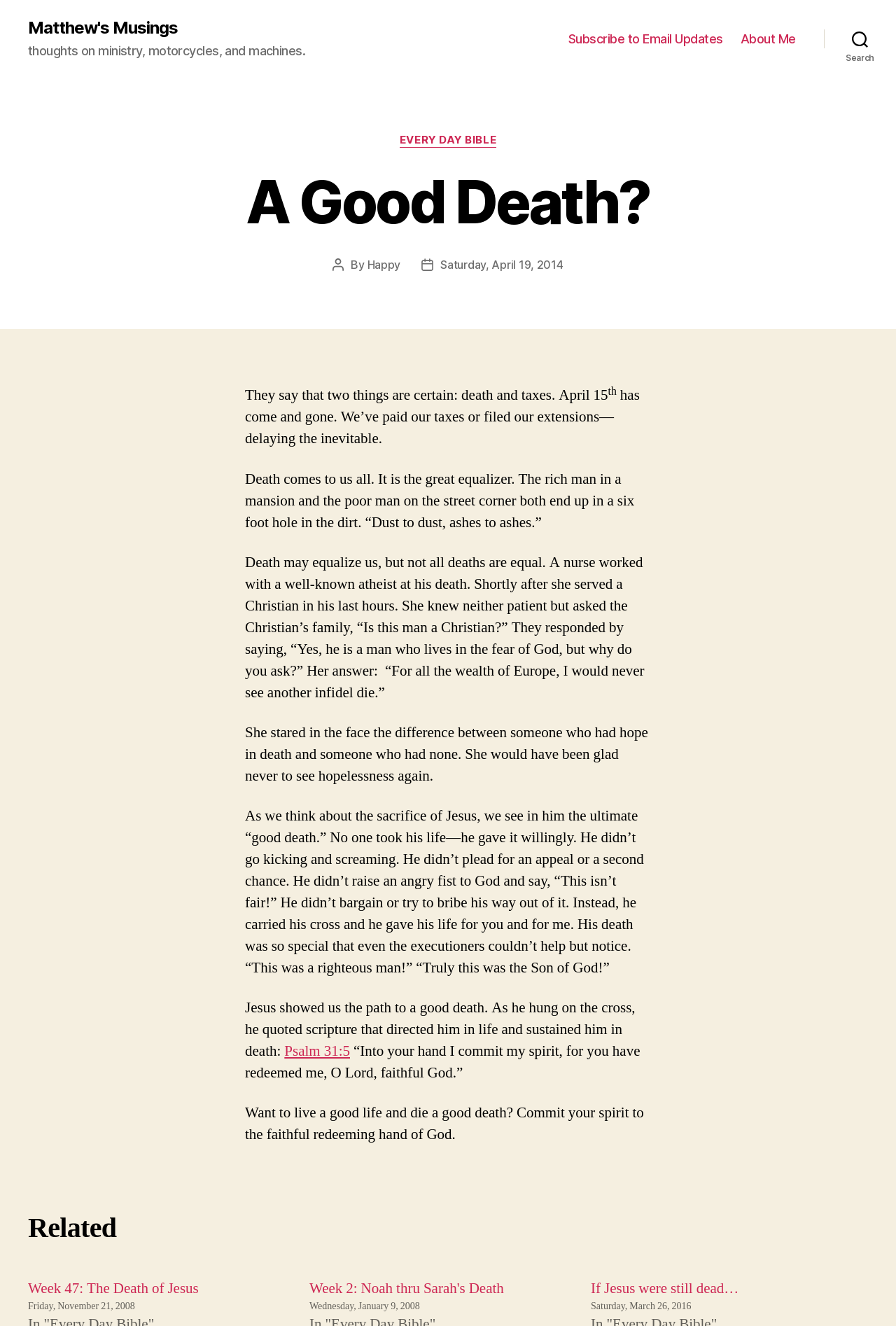Please provide a comprehensive response to the question below by analyzing the image: 
What is the topic of the related post 'Week 47: The Death of Jesus'?

The related post 'Week 47: The Death of Jesus' is mentioned at the bottom of the page, and its topic is about the death of Jesus.